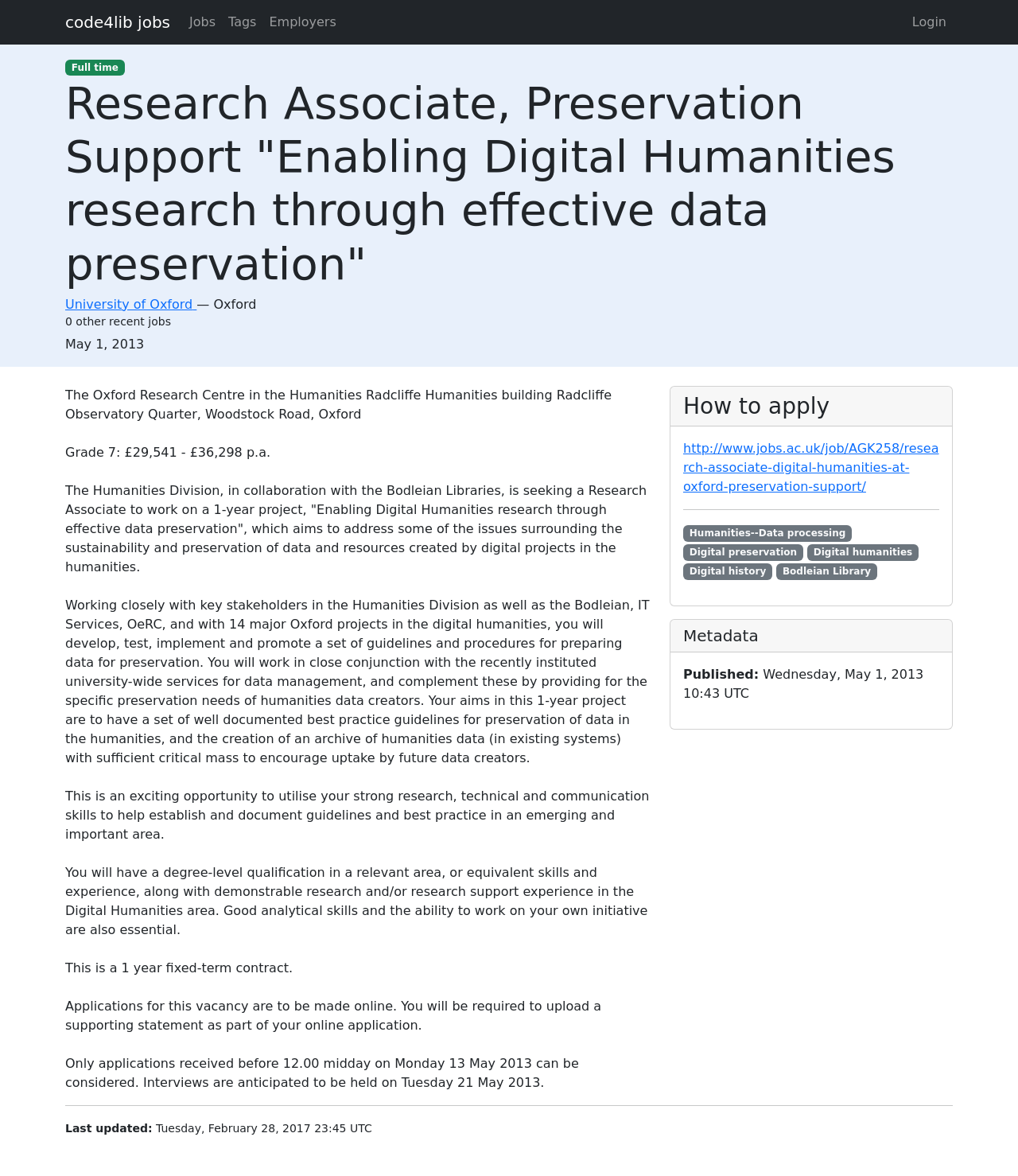Pinpoint the bounding box coordinates of the clickable area needed to execute the instruction: "Explore the 'Digital humanities' tag". The coordinates should be specified as four float numbers between 0 and 1, i.e., [left, top, right, bottom].

[0.793, 0.463, 0.902, 0.477]